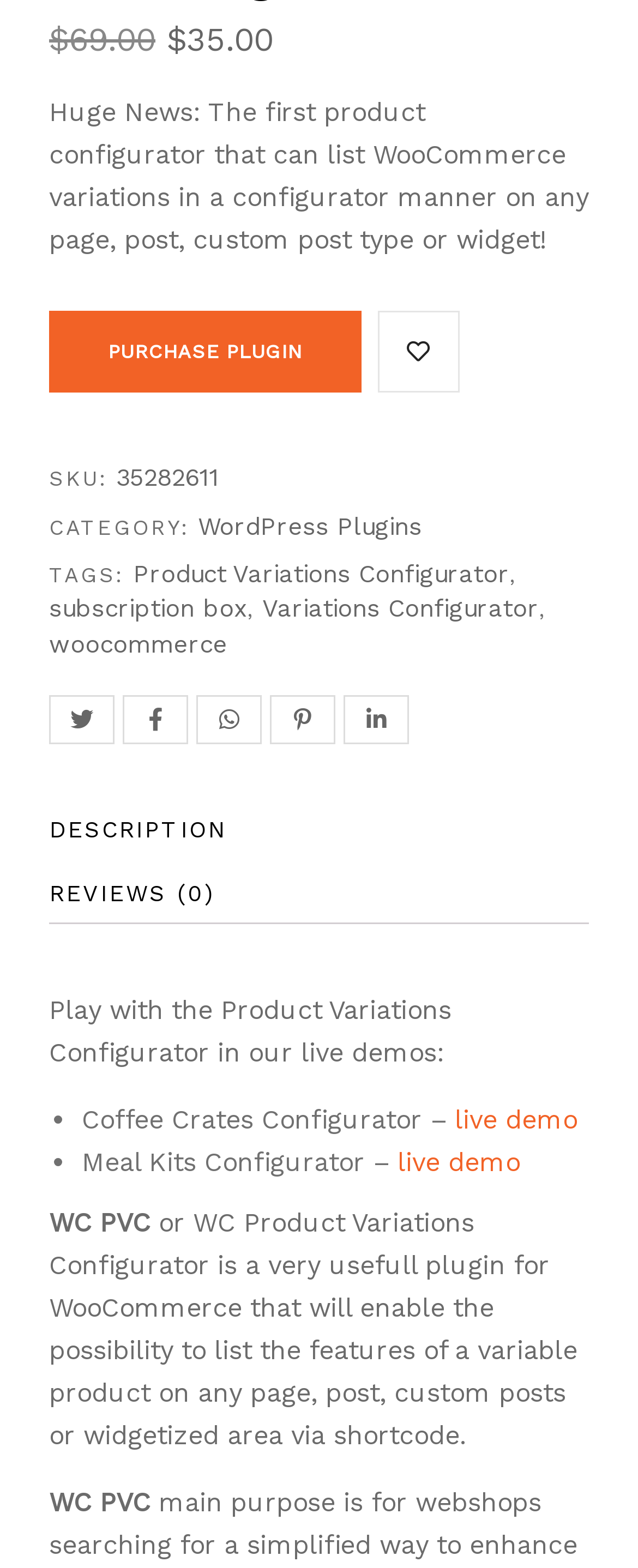Given the element description Description, predict the bounding box coordinates for the UI element in the webpage screenshot. The format should be (top-left x, top-left y, bottom-right x, bottom-right y), and the values should be between 0 and 1.

[0.077, 0.508, 0.355, 0.55]